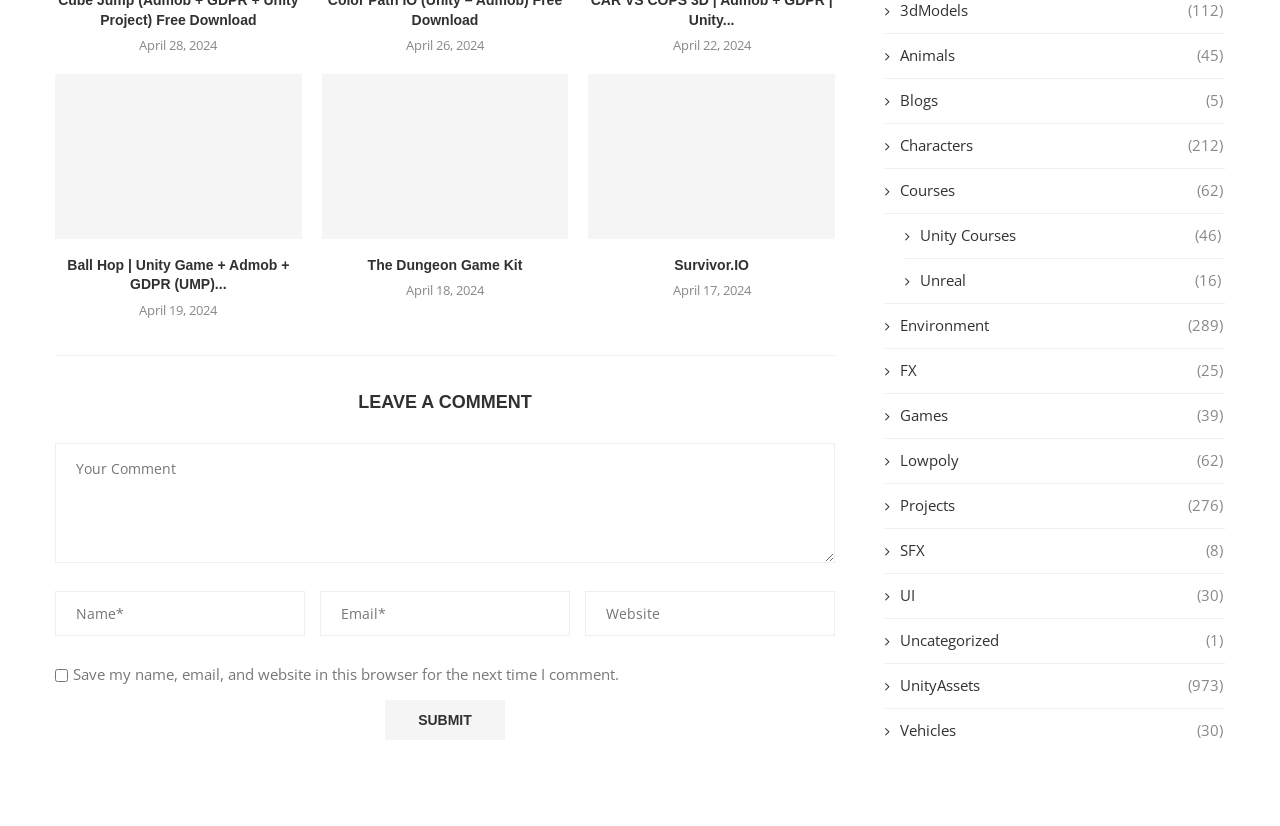How many Unity courses are listed on the webpage?
Provide a fully detailed and comprehensive answer to the question.

I found a link element with the text ' Unity Courses (46)', which suggests that there are 46 Unity courses listed on the webpage.